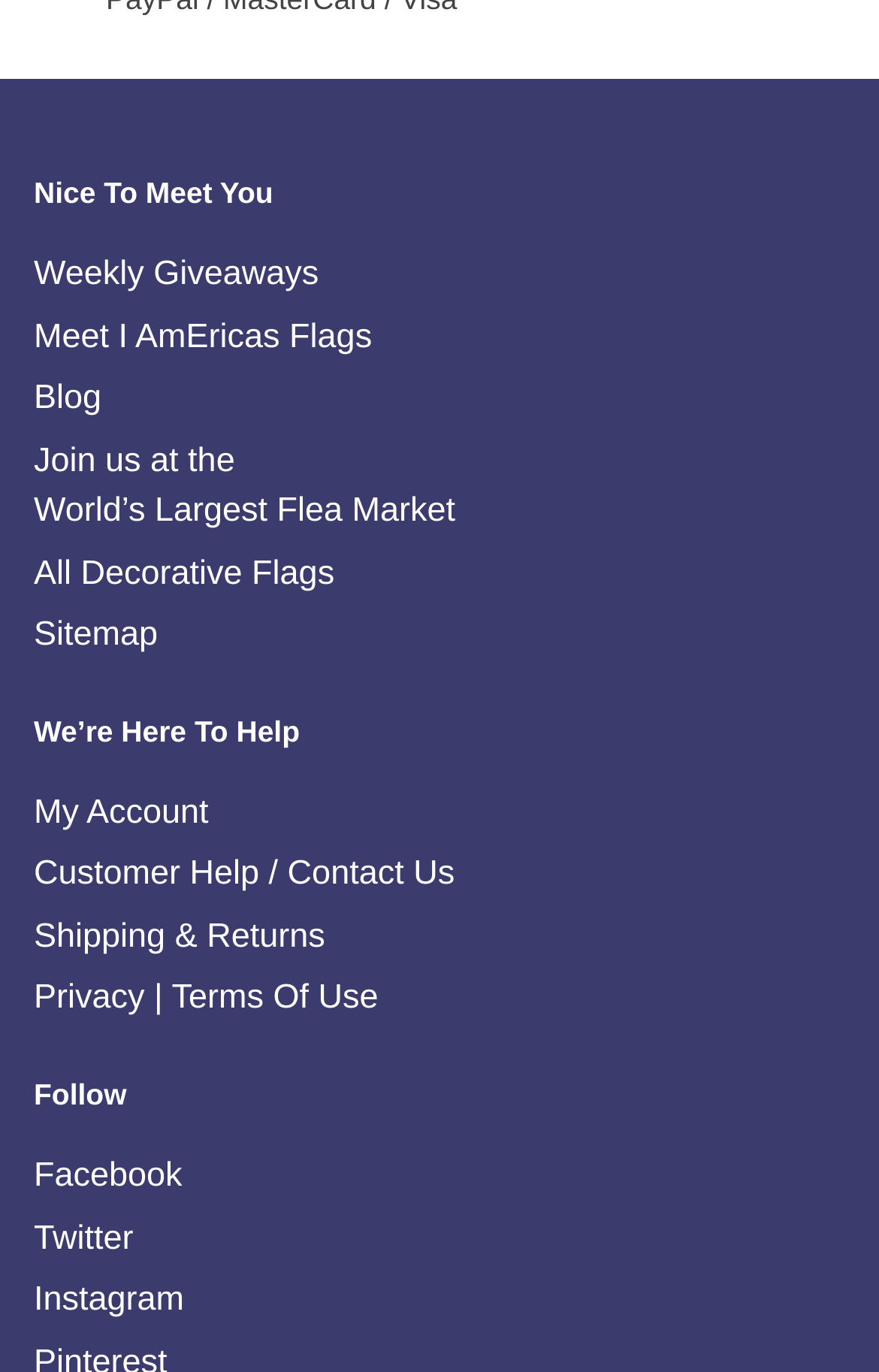Kindly determine the bounding box coordinates for the area that needs to be clicked to execute this instruction: "Follow on Facebook".

[0.038, 0.843, 0.207, 0.871]